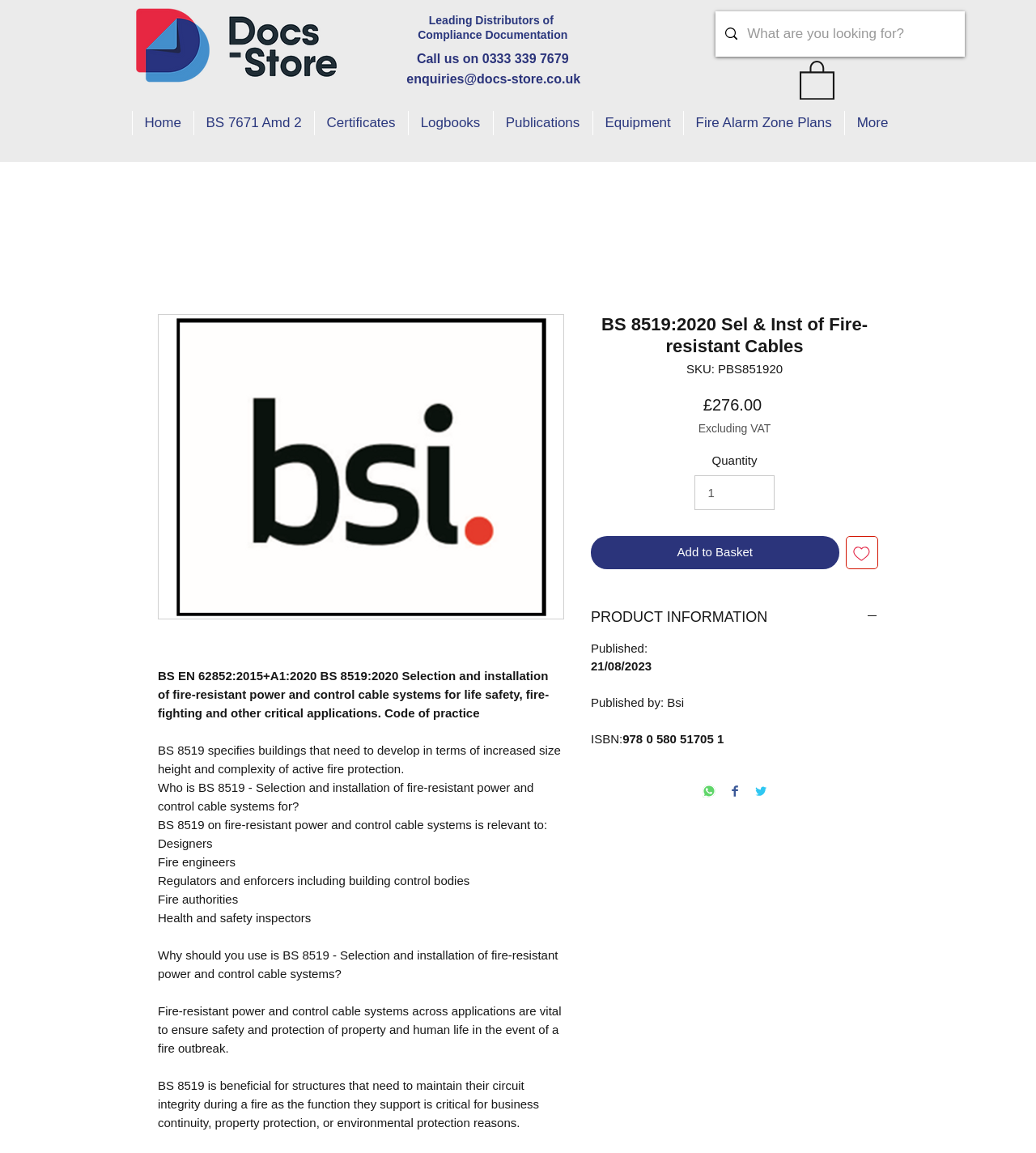Identify the bounding box for the UI element that is described as follows: "Equipment".

[0.571, 0.096, 0.659, 0.117]